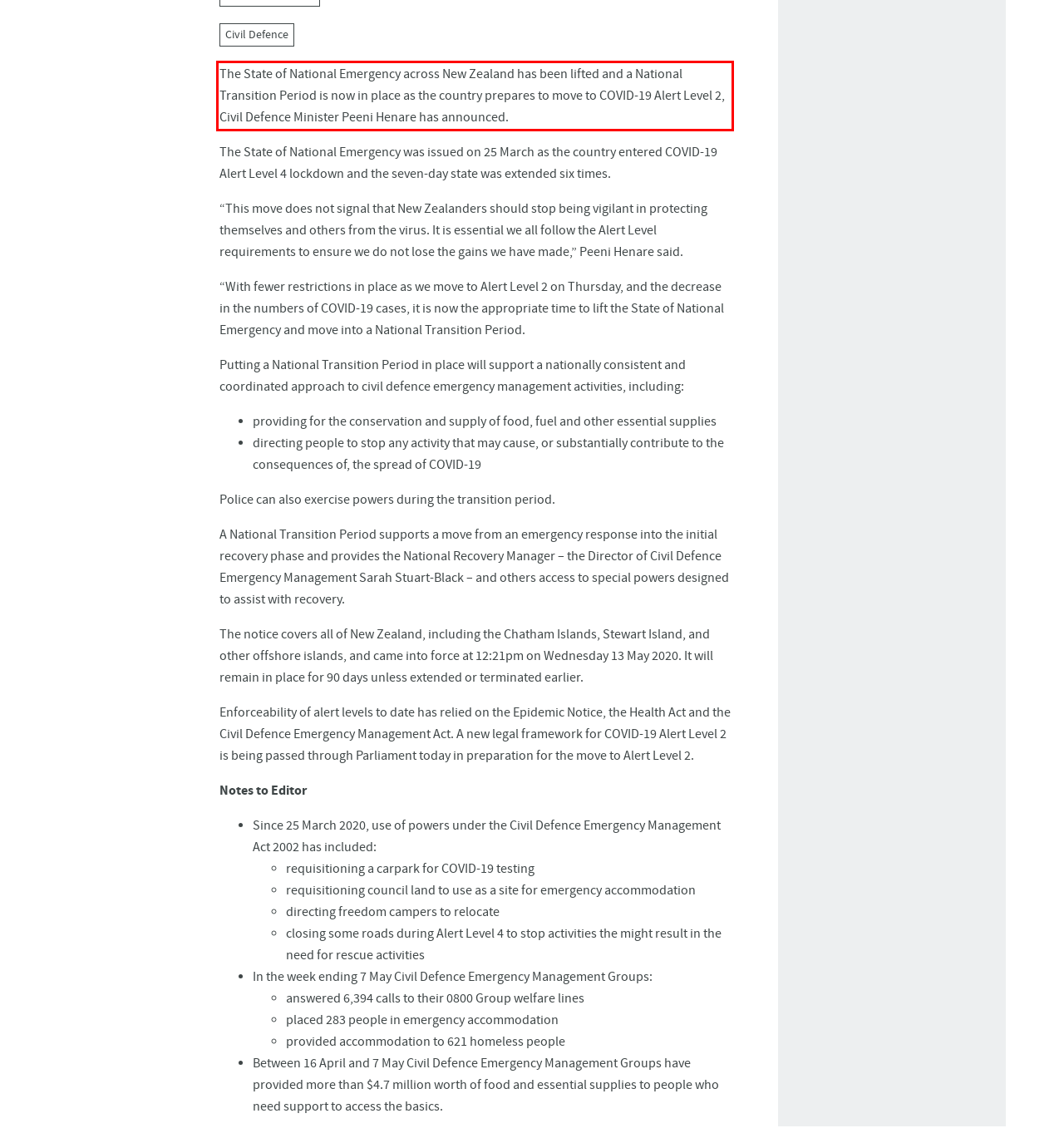You have a screenshot of a webpage, and there is a red bounding box around a UI element. Utilize OCR to extract the text within this red bounding box.

The State of National Emergency across New Zealand has been lifted and a National Transition Period is now in place as the country prepares to move to COVID-19 Alert Level 2, Civil Defence Minister Peeni Henare has announced.